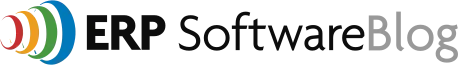Answer the question in a single word or phrase:
What is the purpose of the ERP Software Blog?

To educate and guide businesses